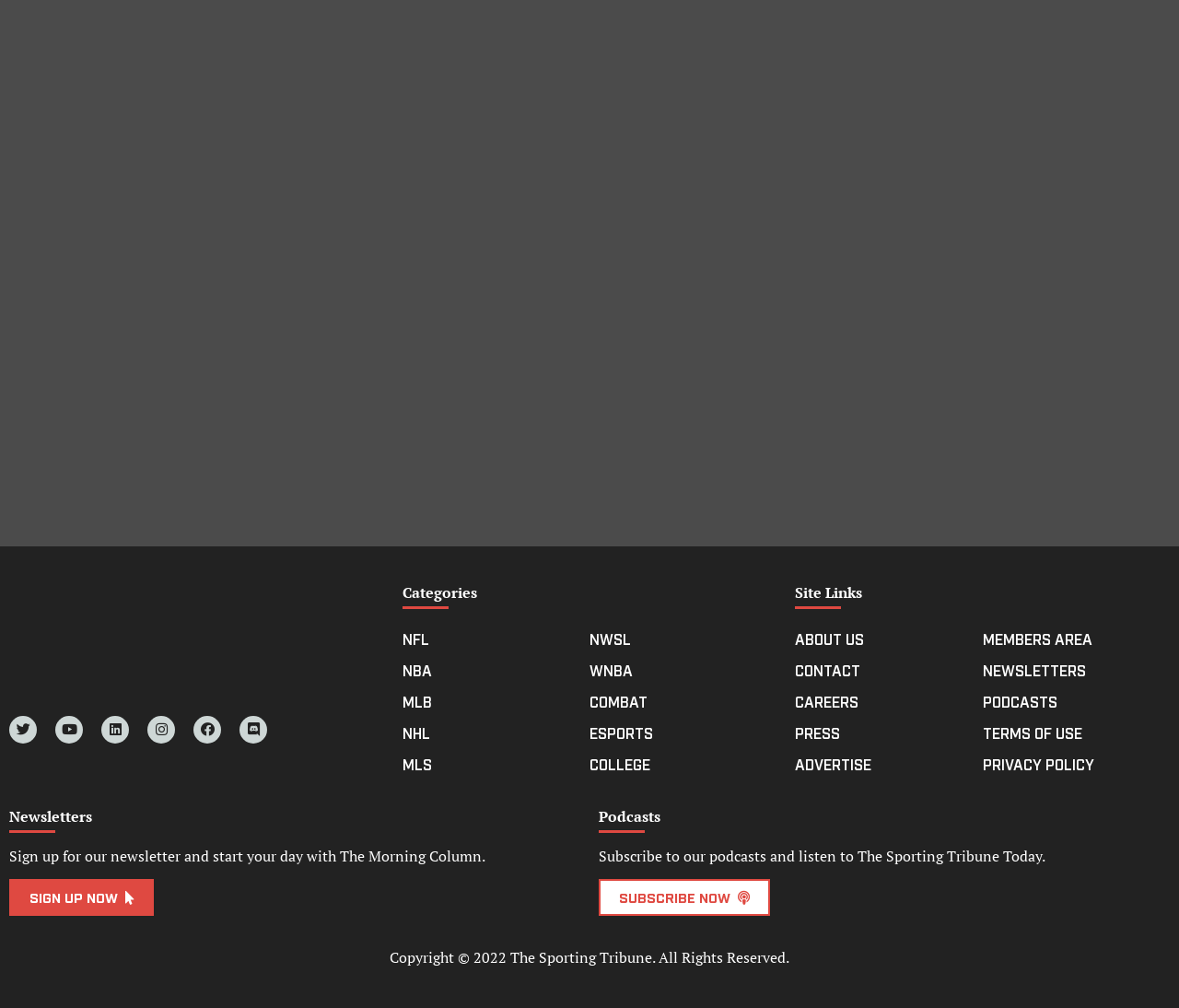Bounding box coordinates are specified in the format (top-left x, top-left y, bottom-right x, bottom-right y). All values are floating point numbers bounded between 0 and 1. Please provide the bounding box coordinate of the region this sentence describes: About Us

[0.674, 0.622, 0.833, 0.644]